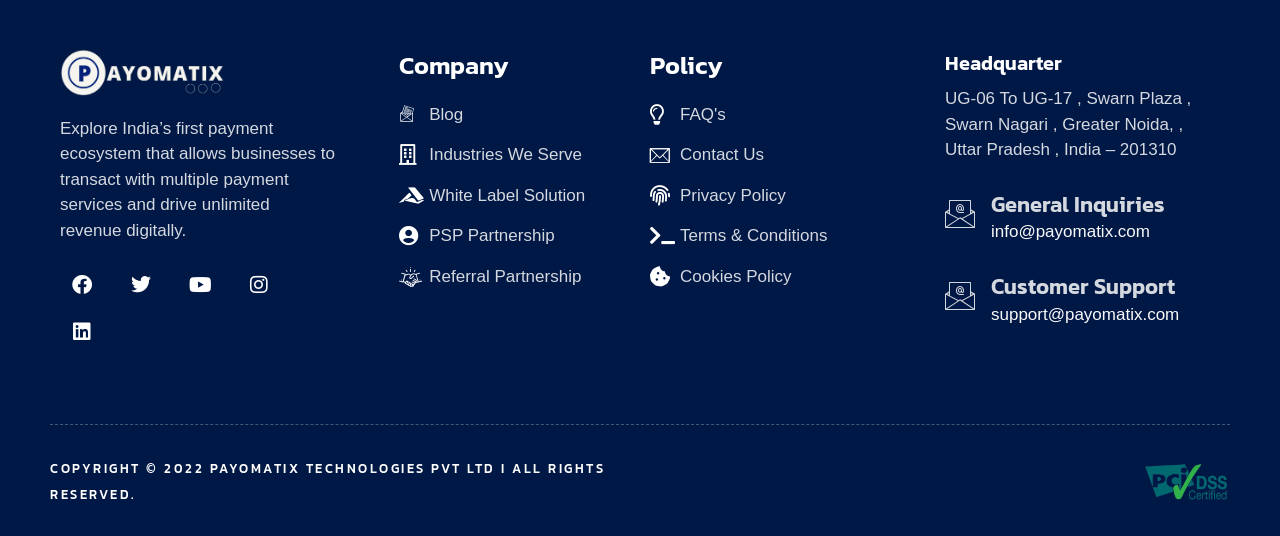Identify the bounding box coordinates of the part that should be clicked to carry out this instruction: "Explore company information".

[0.312, 0.092, 0.492, 0.153]